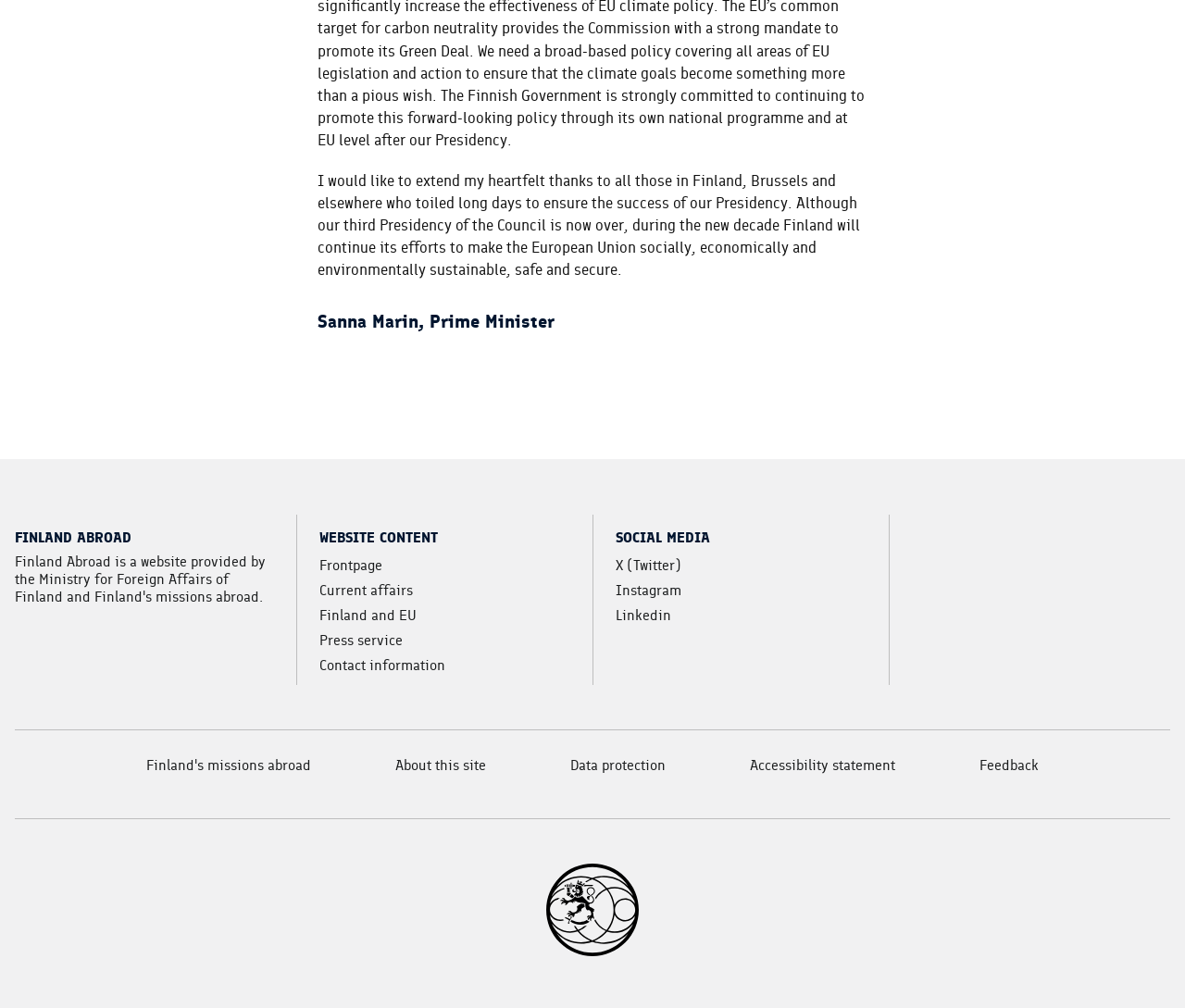Determine the bounding box coordinates for the HTML element mentioned in the following description: "Current affairs". The coordinates should be a list of four floats ranging from 0 to 1, represented as [left, top, right, bottom].

[0.27, 0.31, 0.348, 0.329]